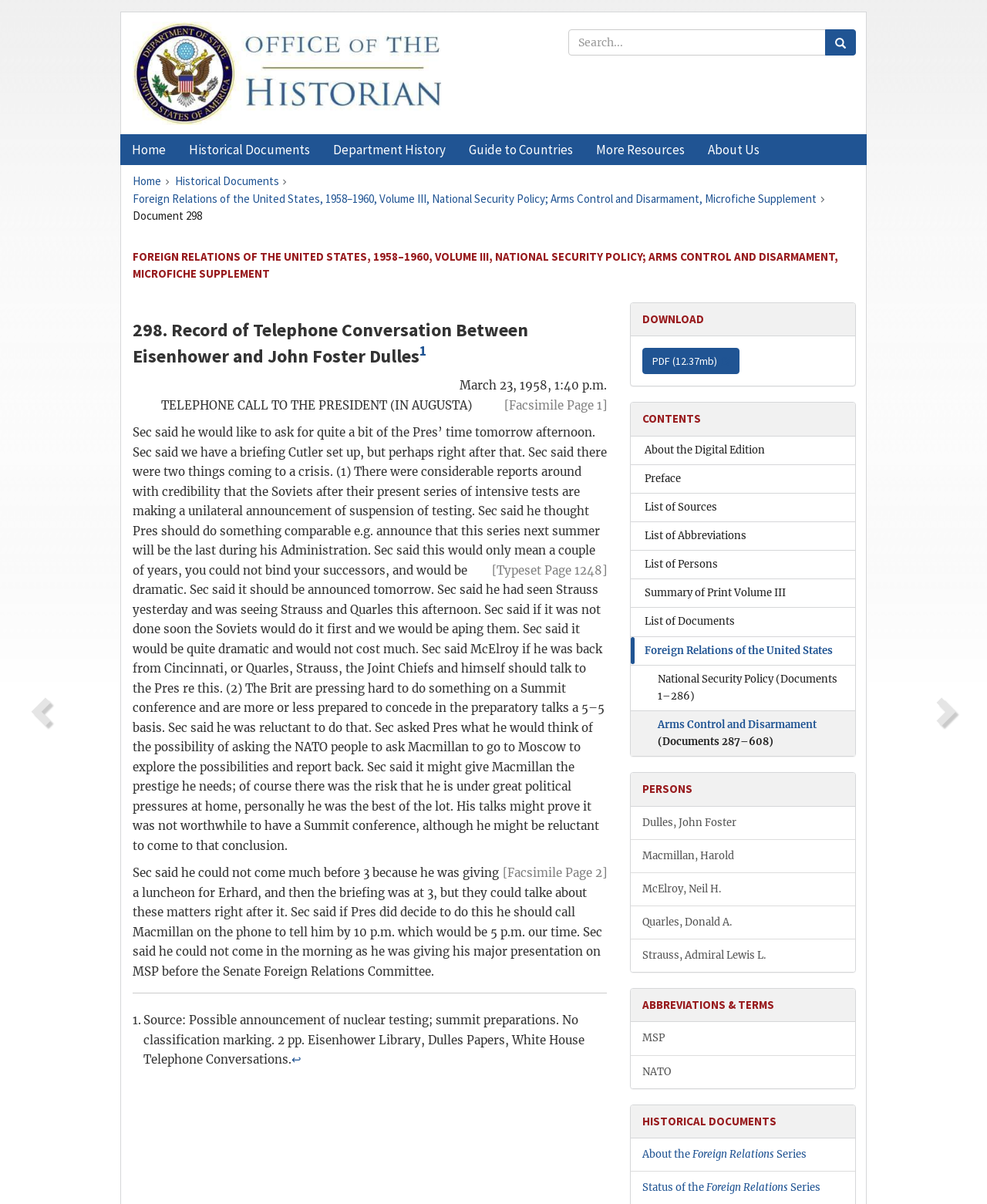Extract the bounding box coordinates for the described element: "Home". The coordinates should be represented as four float numbers between 0 and 1: [left, top, right, bottom].

[0.134, 0.144, 0.163, 0.157]